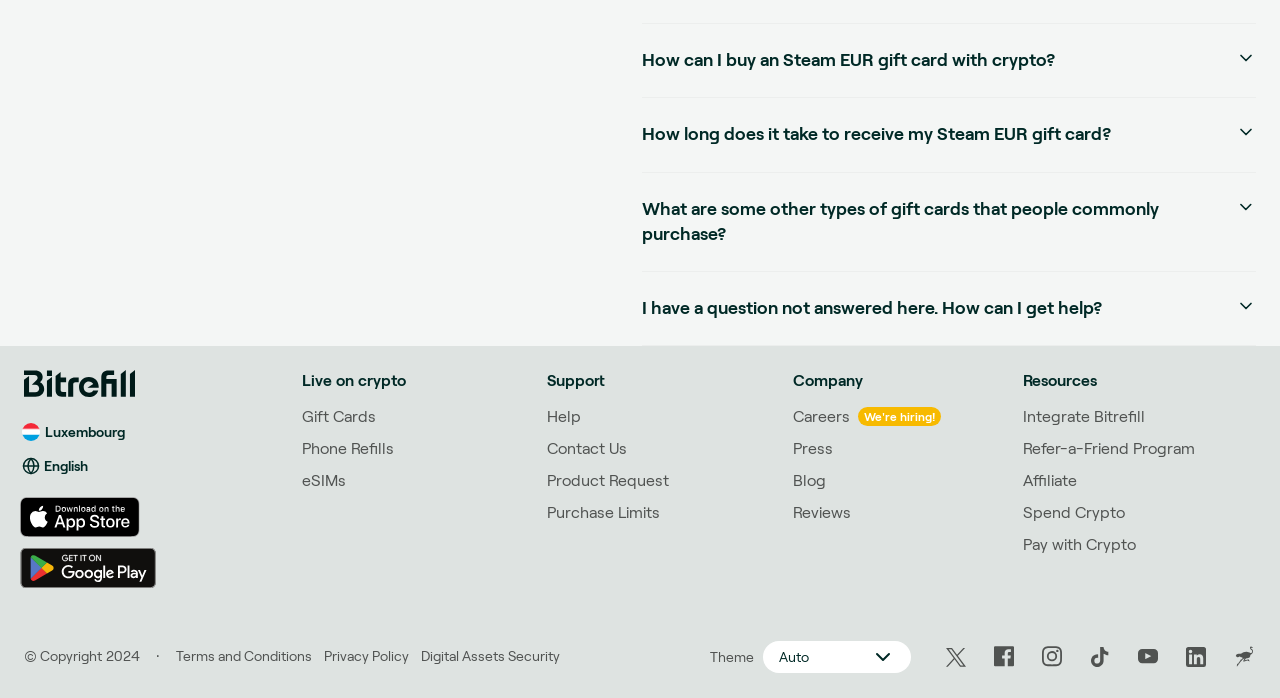Could you find the bounding box coordinates of the clickable area to complete this instruction: "Explore our 2030 Strategic Plan"?

None